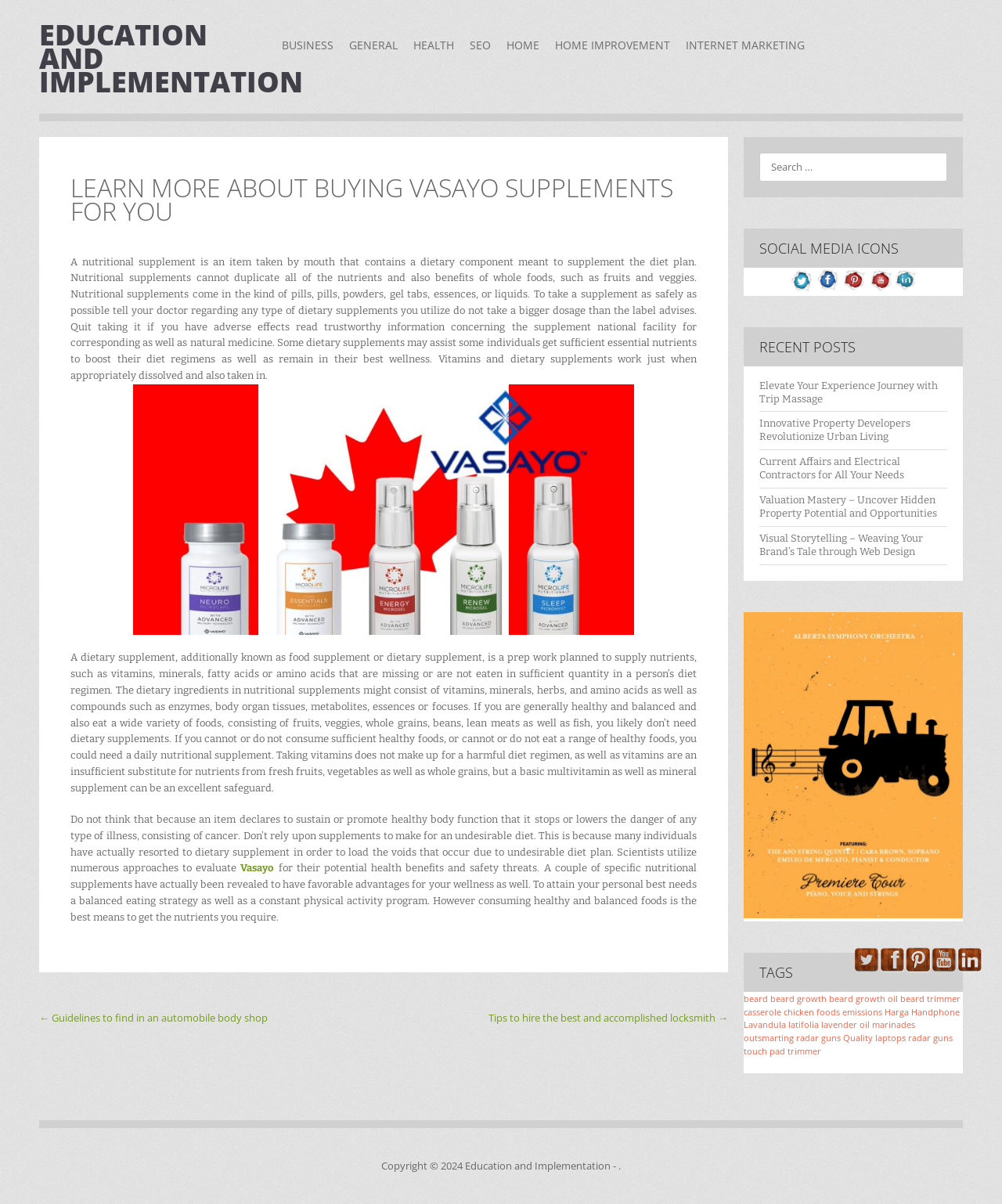Given the element description 2002, identify the bounding box coordinates for the UI element on the webpage screenshot. The format should be (top-left x, top-left y, bottom-right x, bottom-right y), with values between 0 and 1.

None